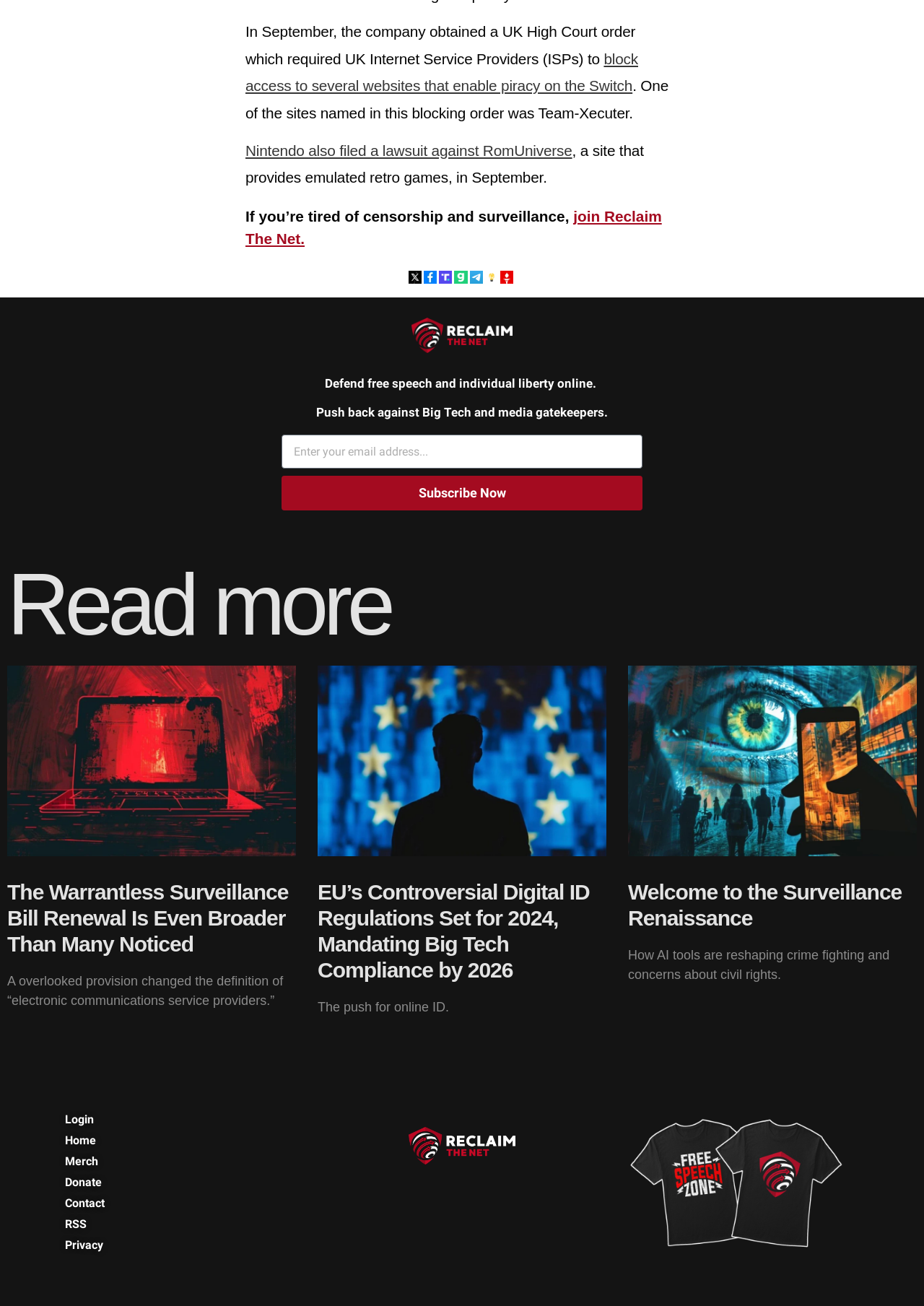What is the call to action in the sentence 'If you’re tired of censorship and surveillance, join Reclaim The Net.'?
Please provide a single word or phrase based on the screenshot.

Join Reclaim The Net